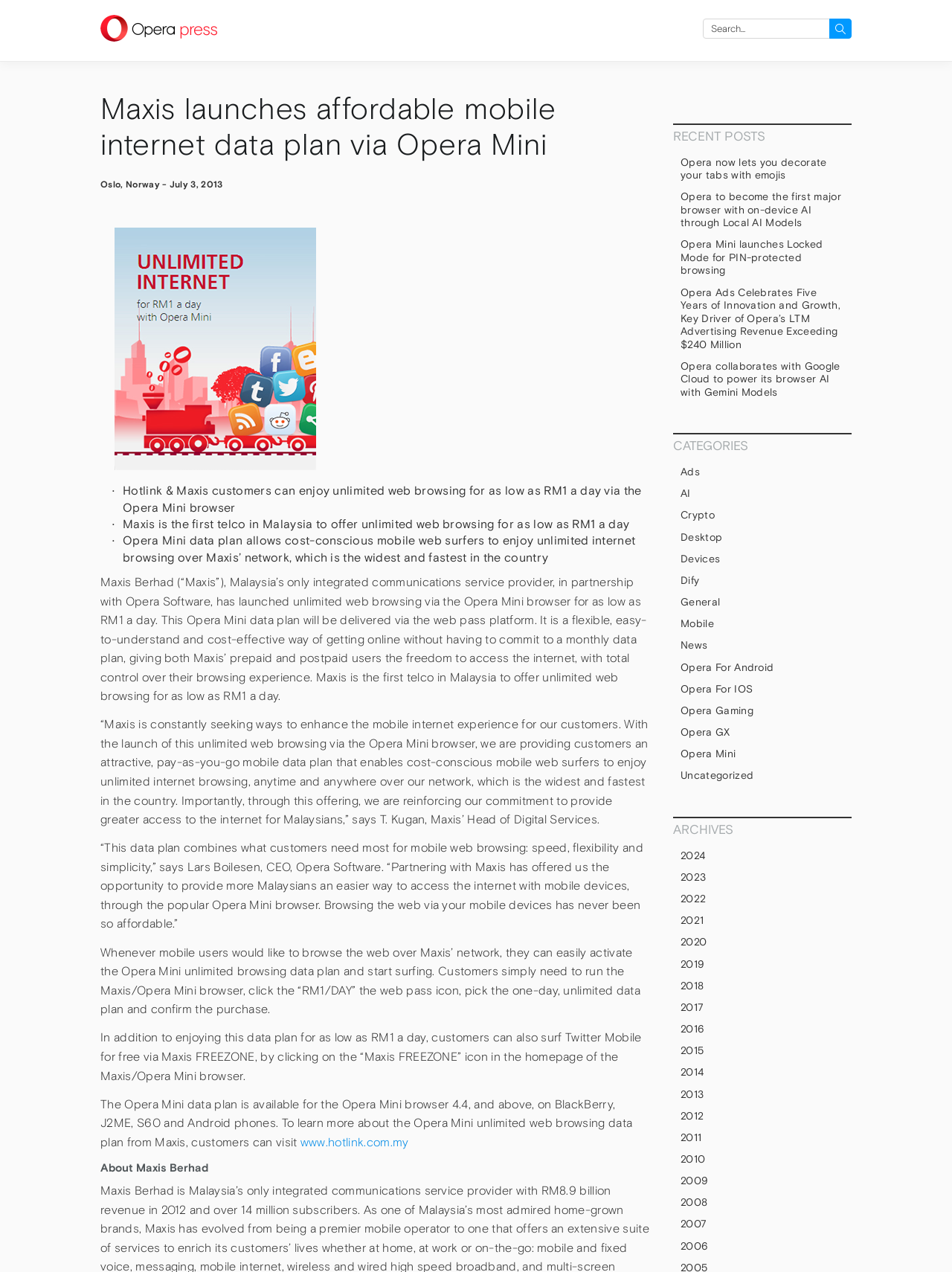Locate and provide the bounding box coordinates for the HTML element that matches this description: "parent_node: Search for: name="s" placeholder="Search..."".

[0.738, 0.015, 0.895, 0.03]